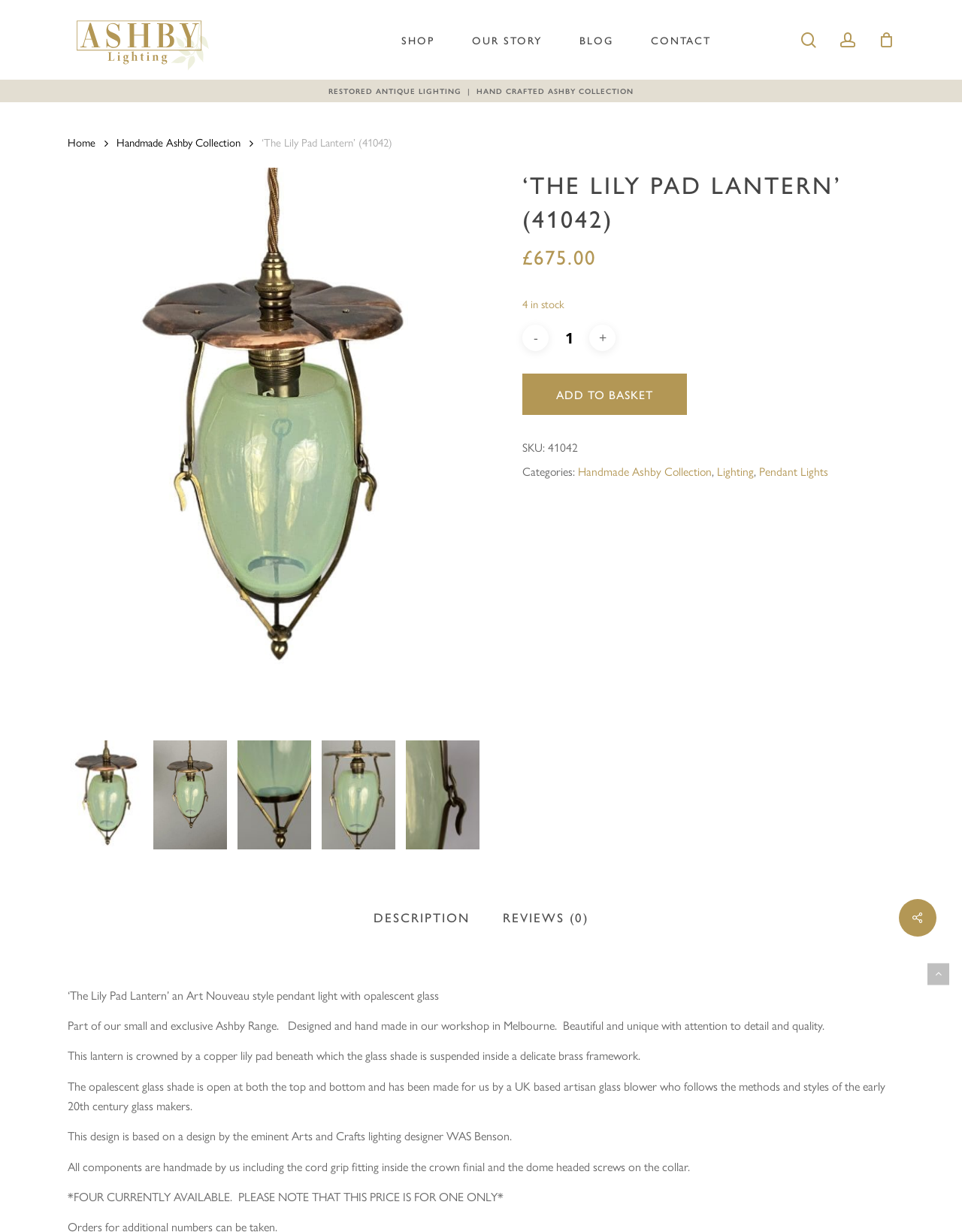Please determine the bounding box of the UI element that matches this description: Handmade Ashby Collection. The coordinates should be given as (top-left x, top-left y, bottom-right x, bottom-right y), with all values between 0 and 1.

[0.121, 0.108, 0.25, 0.122]